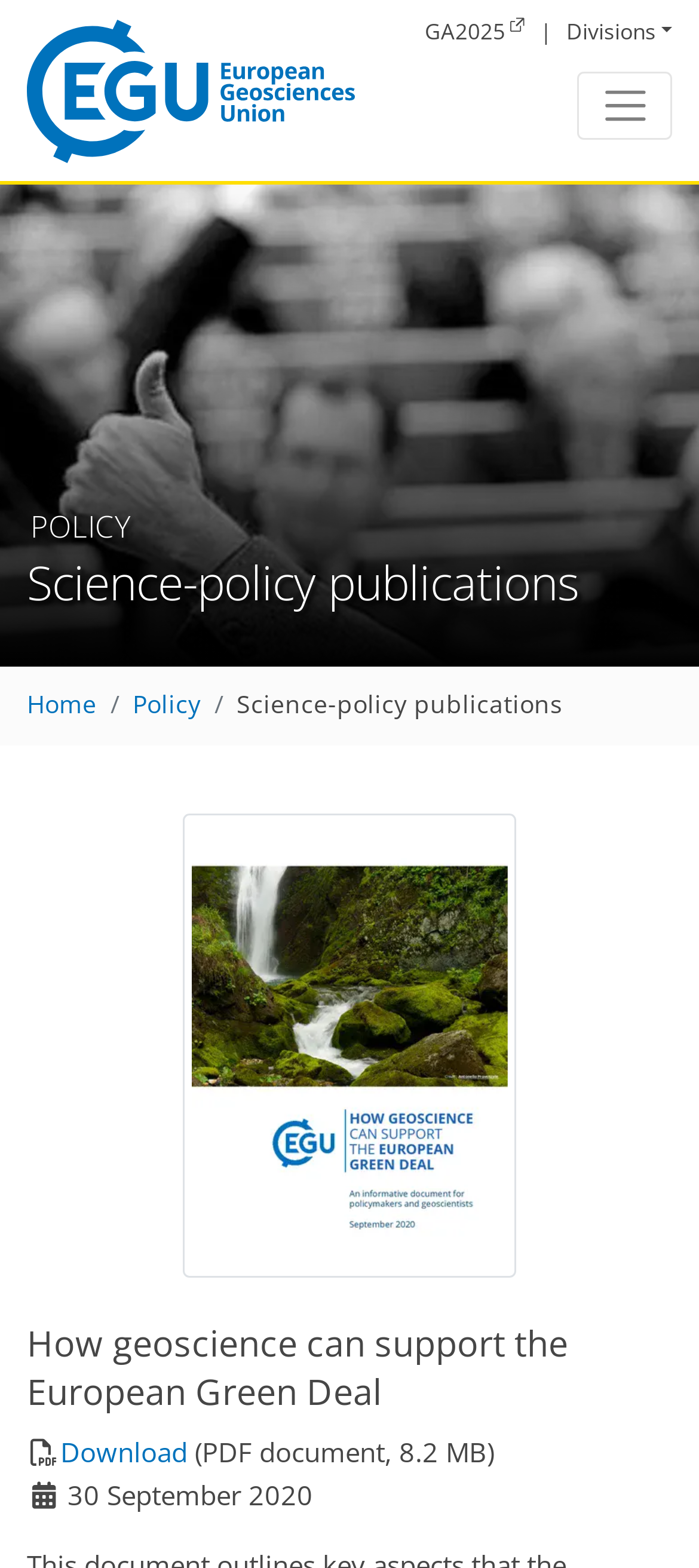With reference to the screenshot, provide a detailed response to the question below:
What is the position of the 'Divisions' button?

I analyzed the bounding box coordinates of the 'Divisions' button, which are [0.81, 0.01, 0.962, 0.029]. Comparing these coordinates with others, I determined that the button is located at the top-right of the webpage.